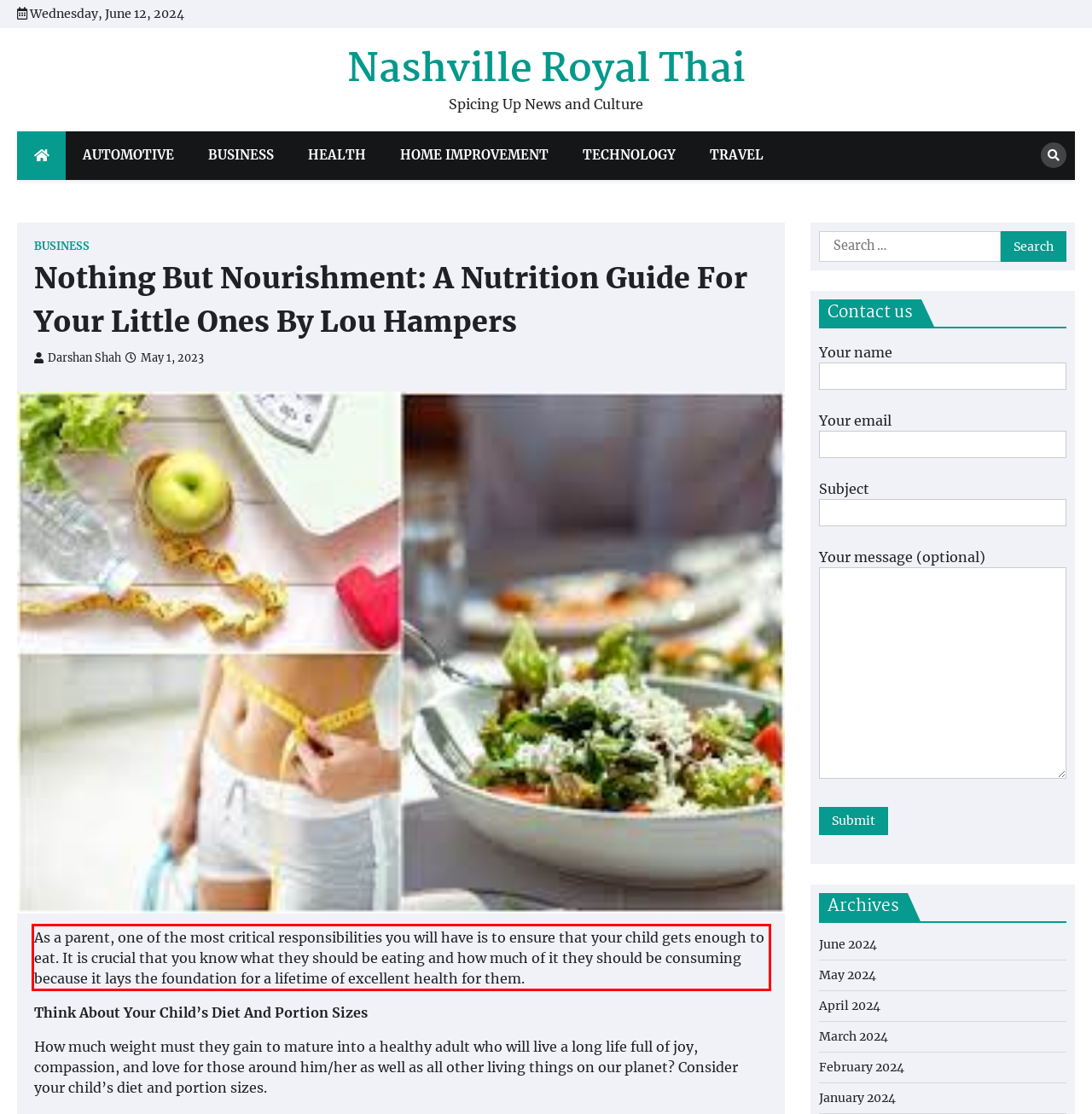Using the provided screenshot of a webpage, recognize the text inside the red rectangle bounding box by performing OCR.

As a parent, one of the most critical responsibilities you will have is to ensure that your child gets enough to eat. It is crucial that you know what they should be eating and how much of it they should be consuming because it lays the foundation for a lifetime of excellent health for them.